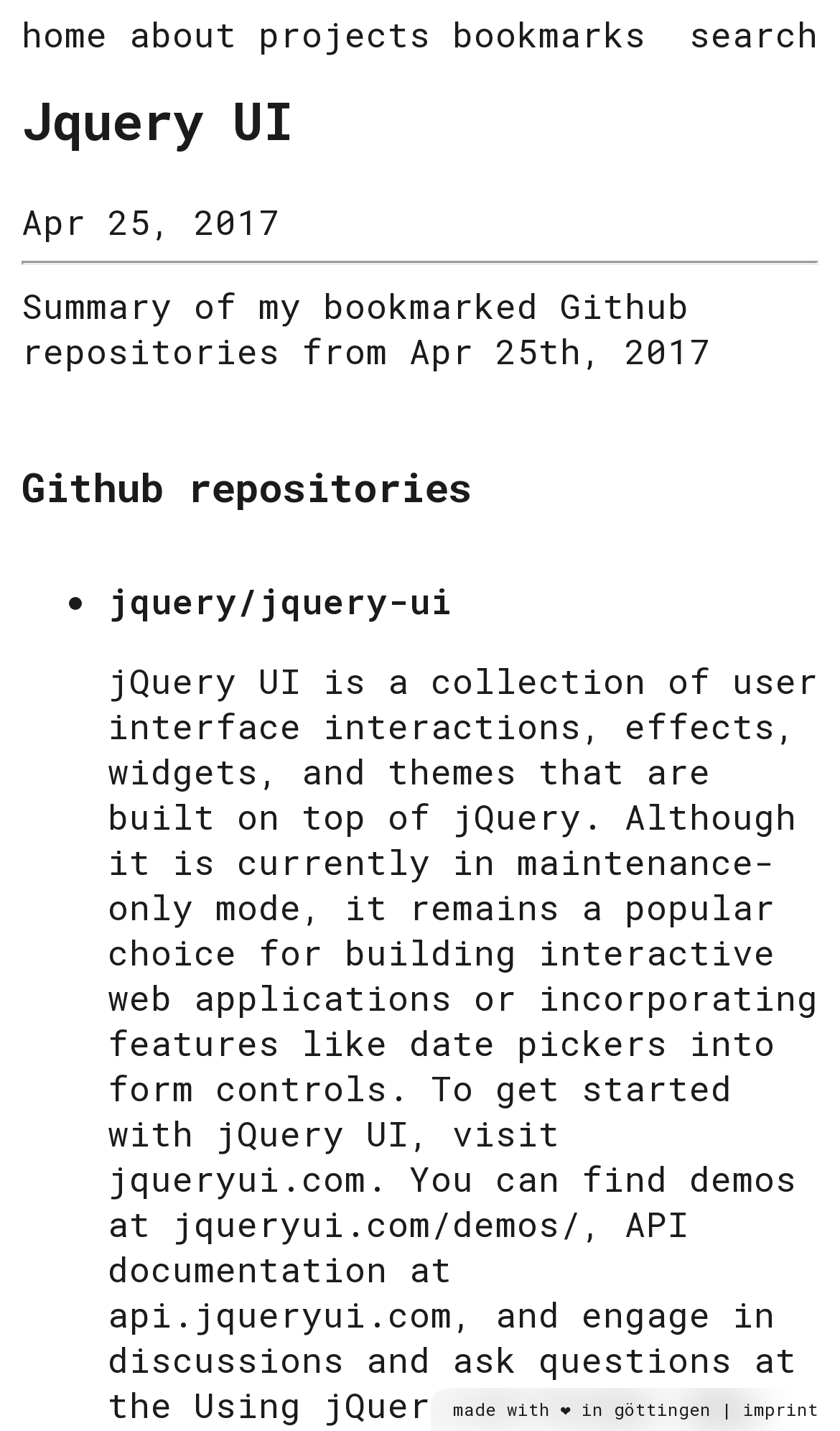How many navigation links are at the top of the webpage?
Answer the question with as much detail as possible.

I counted the number of link elements at the top of the webpage and found 5 links: 'home', 'about', 'projects', 'bookmarks', and 'search'.